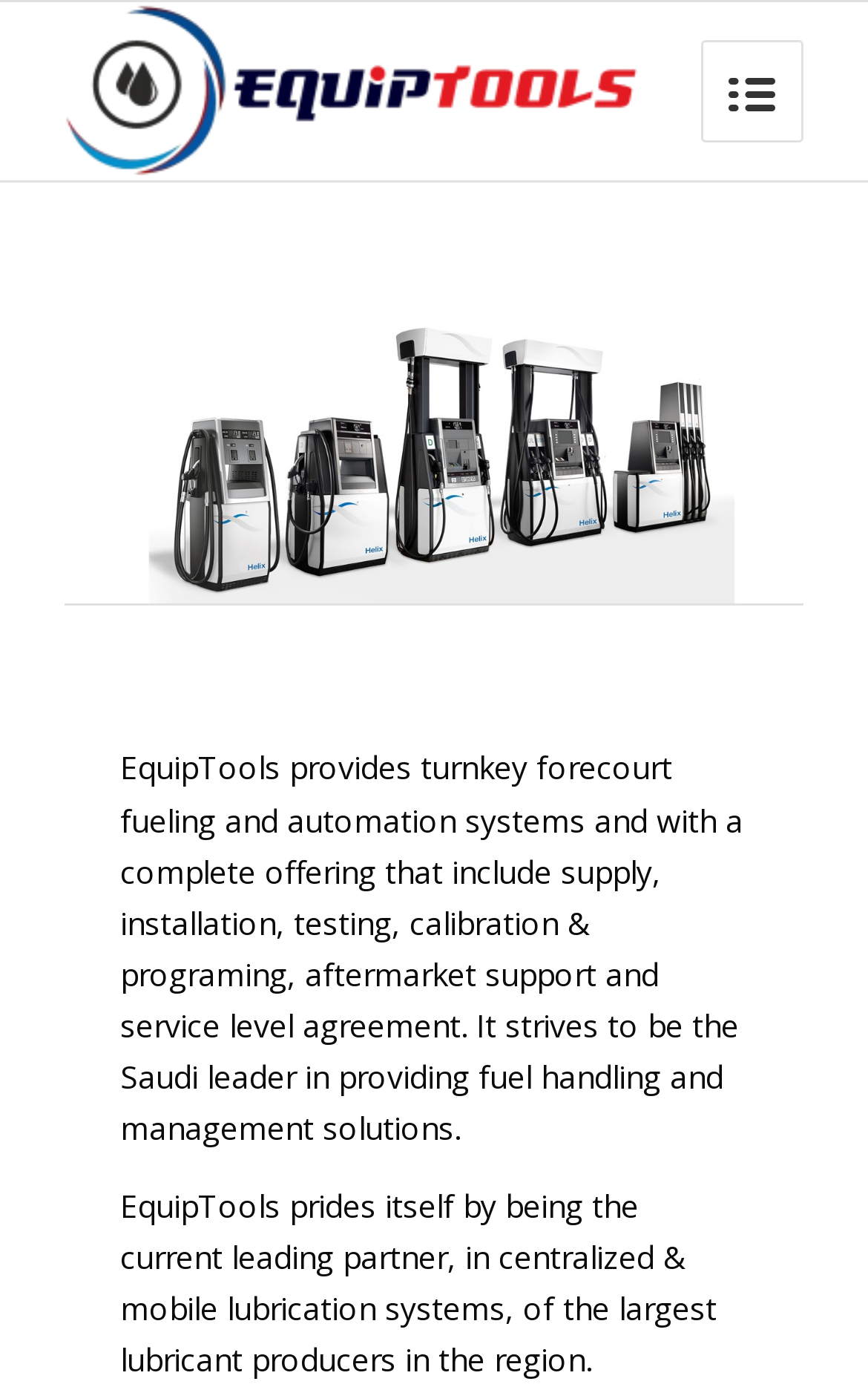Please locate the bounding box coordinates of the element that should be clicked to complete the given instruction: "go to page 2".

[0.379, 0.382, 0.415, 0.404]